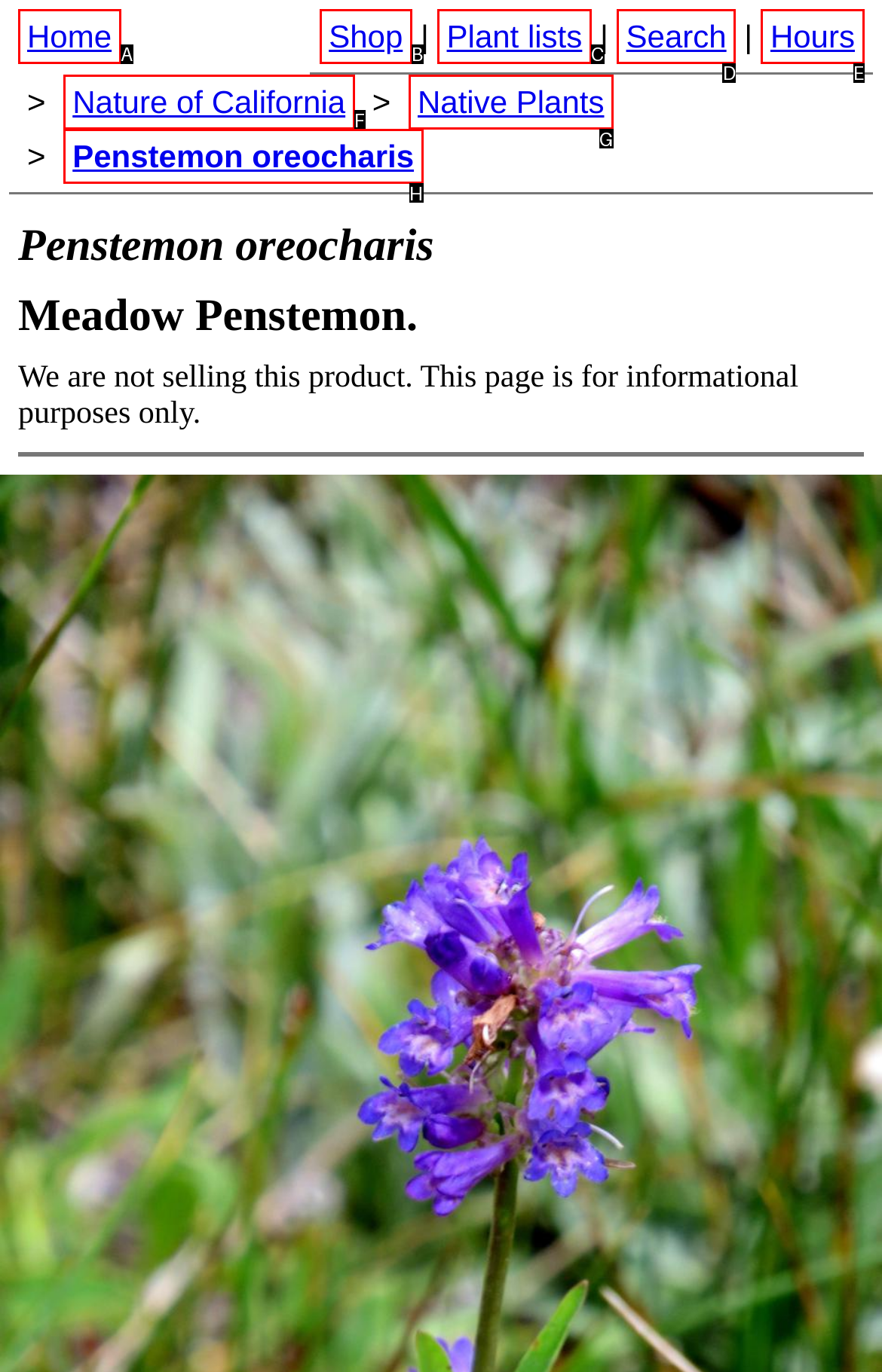Choose the HTML element that best fits the given description: Native Plants. Answer by stating the letter of the option.

G